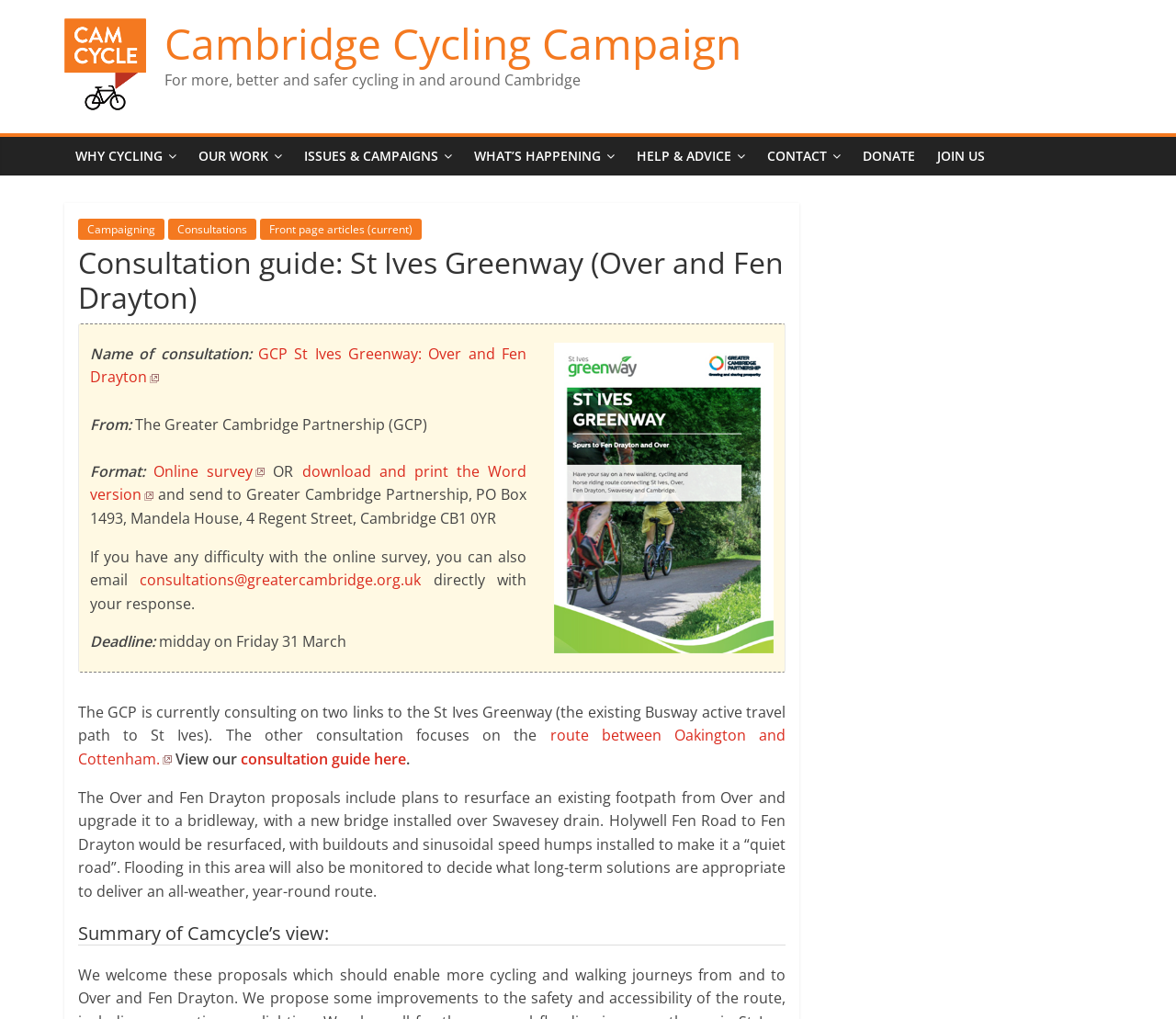Pinpoint the bounding box coordinates for the area that should be clicked to perform the following instruction: "View the consultation guide for the route between Oakington and Cottenham".

[0.066, 0.712, 0.668, 0.755]